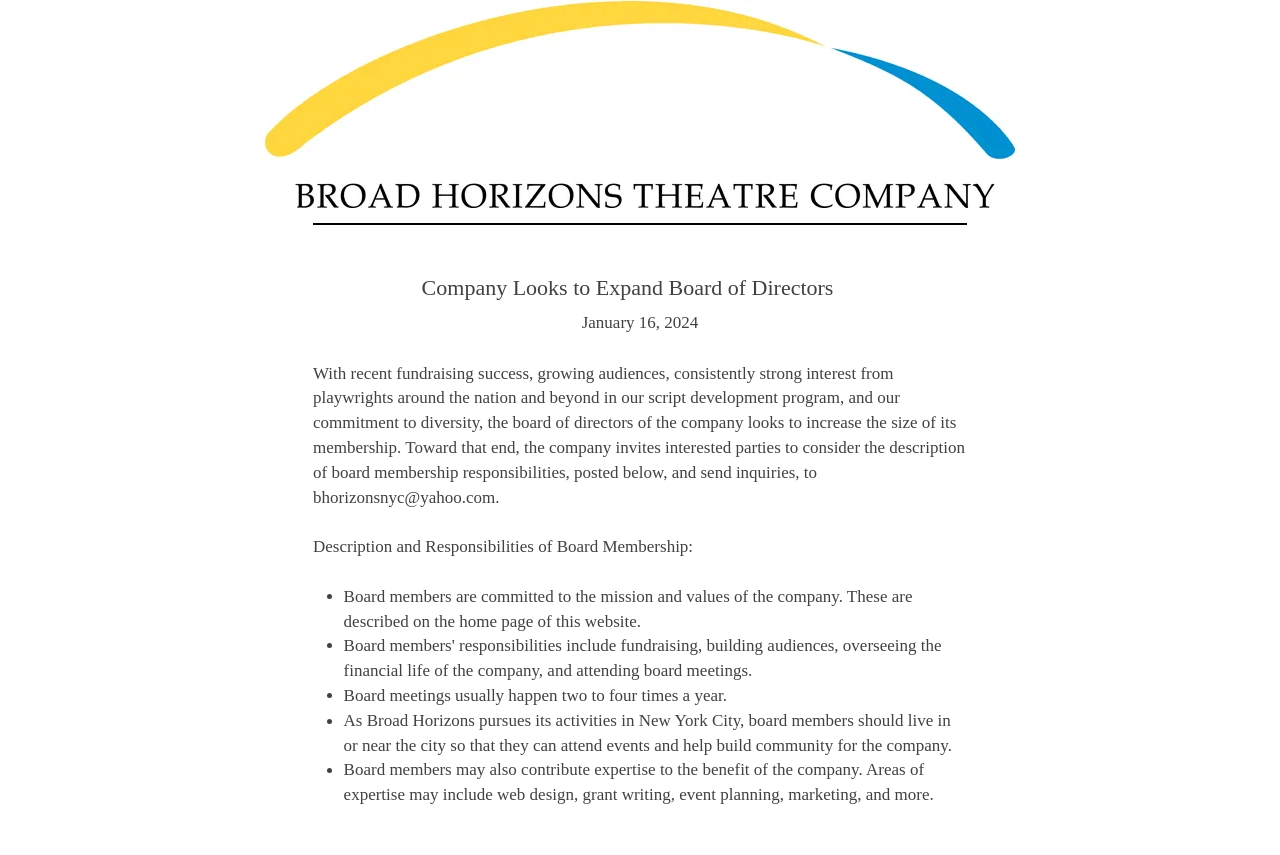What is the company looking to expand?
Please provide an in-depth and detailed response to the question.

Based on the webpage content, the company is looking to expand its Board of Directors, as stated in the heading 'Company Looks to Expand Board of Directors' and further explained in the paragraph below.